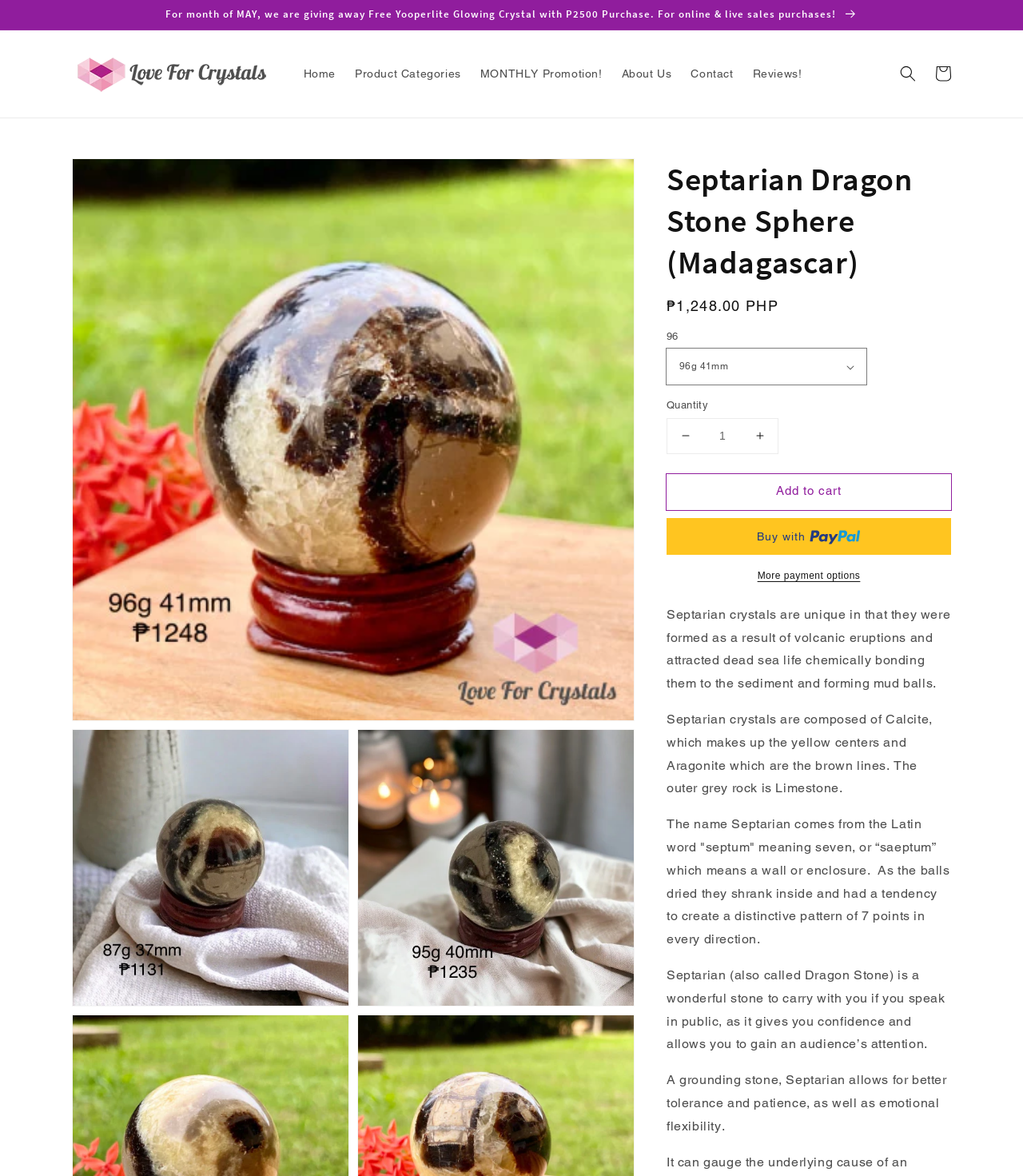Given the element description Home Improvement, predict the bounding box coordinates for the UI element in the webpage screenshot. The format should be (top-left x, top-left y, bottom-right x, bottom-right y), and the values should be between 0 and 1.

None